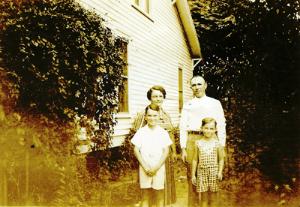Analyze the image and deliver a detailed answer to the question: How many adults are in the image?

The number of adults in the image can be determined by reading the caption, which describes an adult couple standing behind the children. This implies that there are two adults in the image.